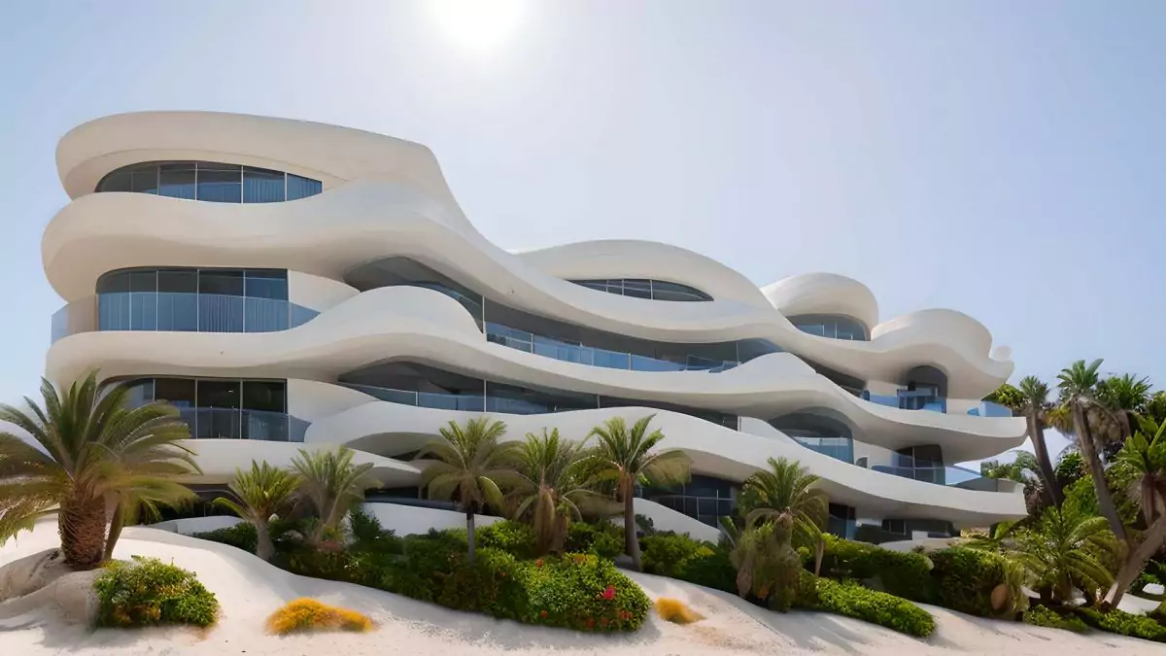Use a single word or phrase to answer the following:
What is the color of the building's exterior?

Elegant white